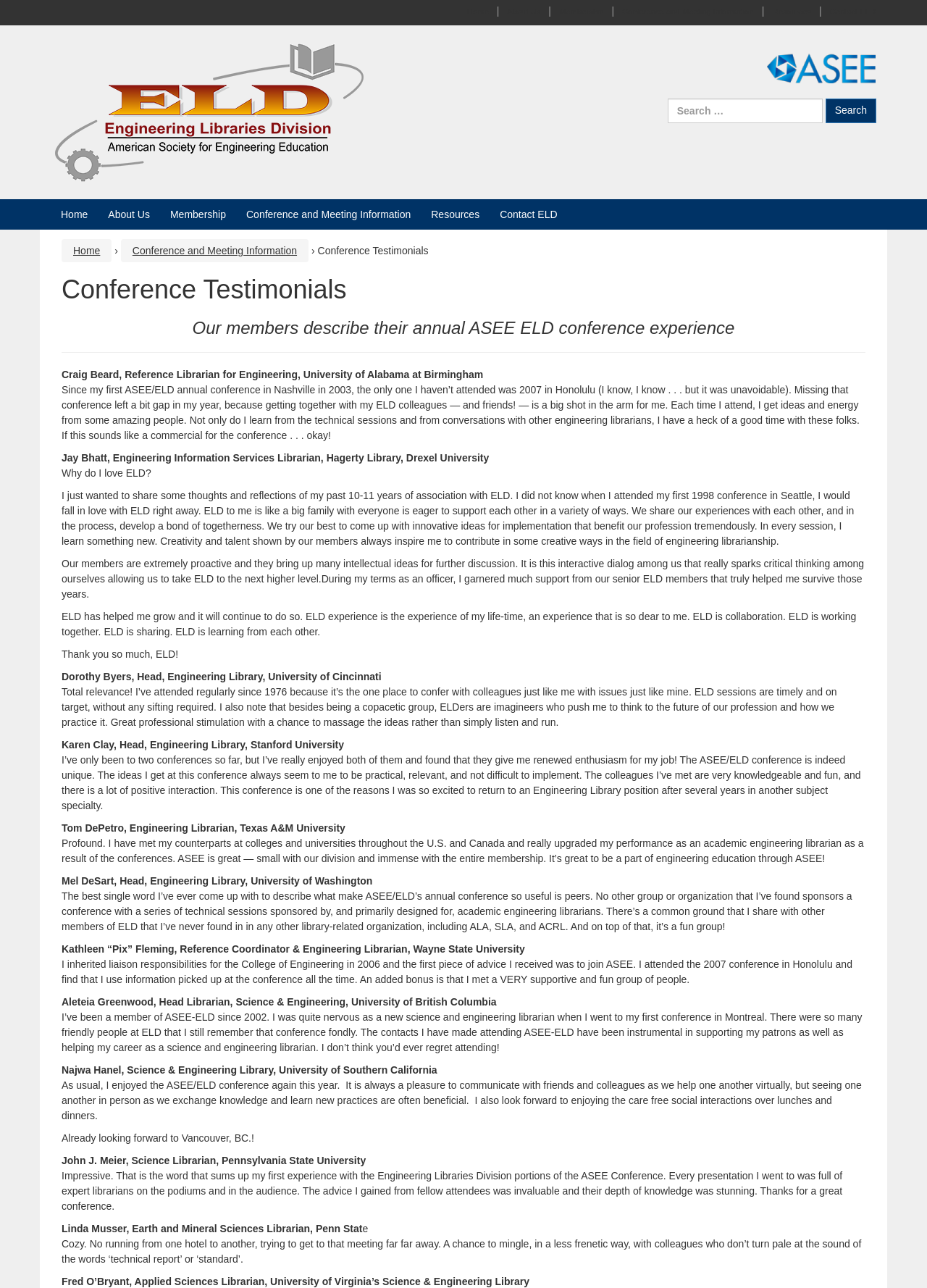Provide the bounding box coordinates of the section that needs to be clicked to accomplish the following instruction: "Search for something."

[0.89, 0.076, 0.945, 0.096]